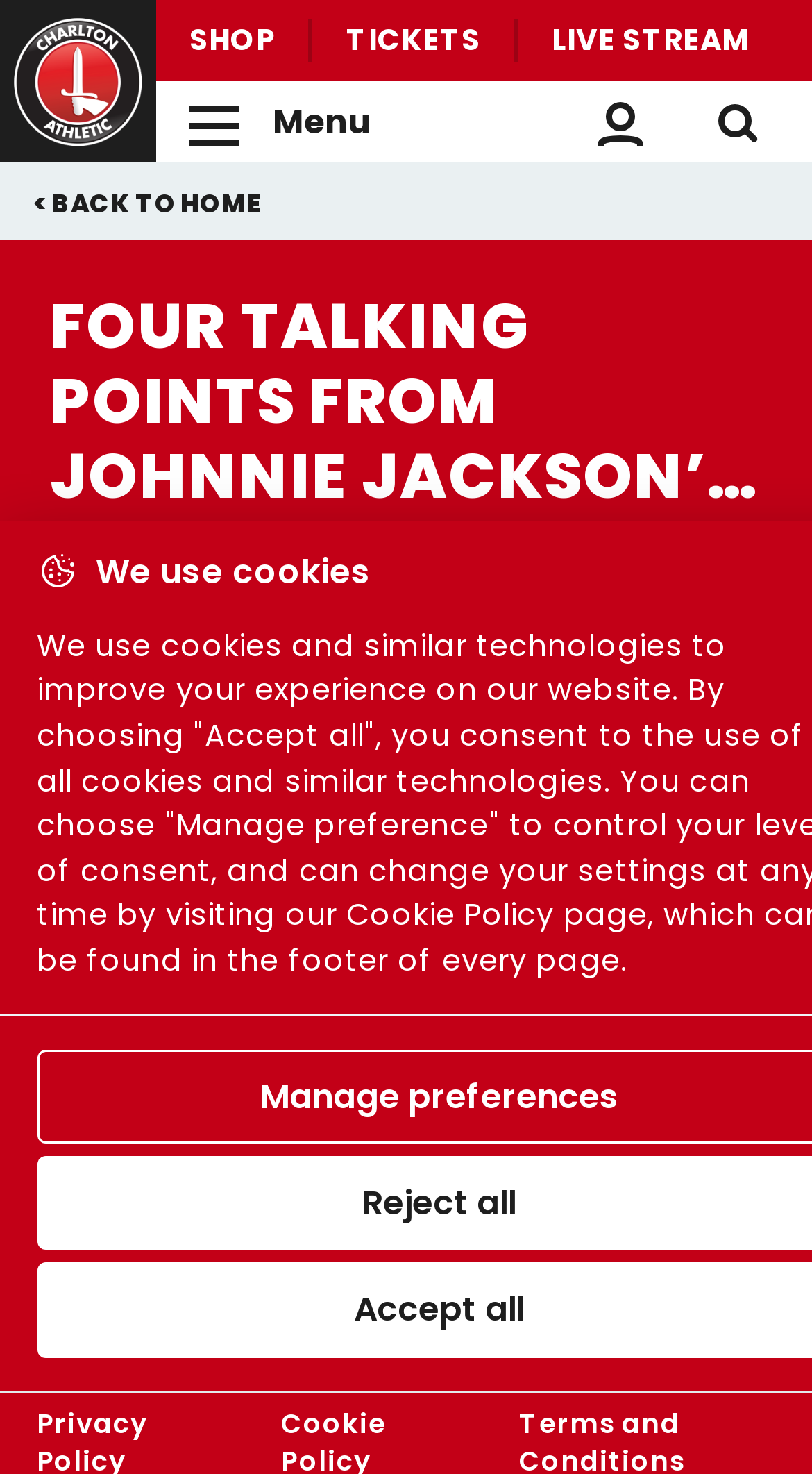Show me the bounding box coordinates of the clickable region to achieve the task as per the instruction: "Search on the website".

[0.856, 0.055, 0.959, 0.11]